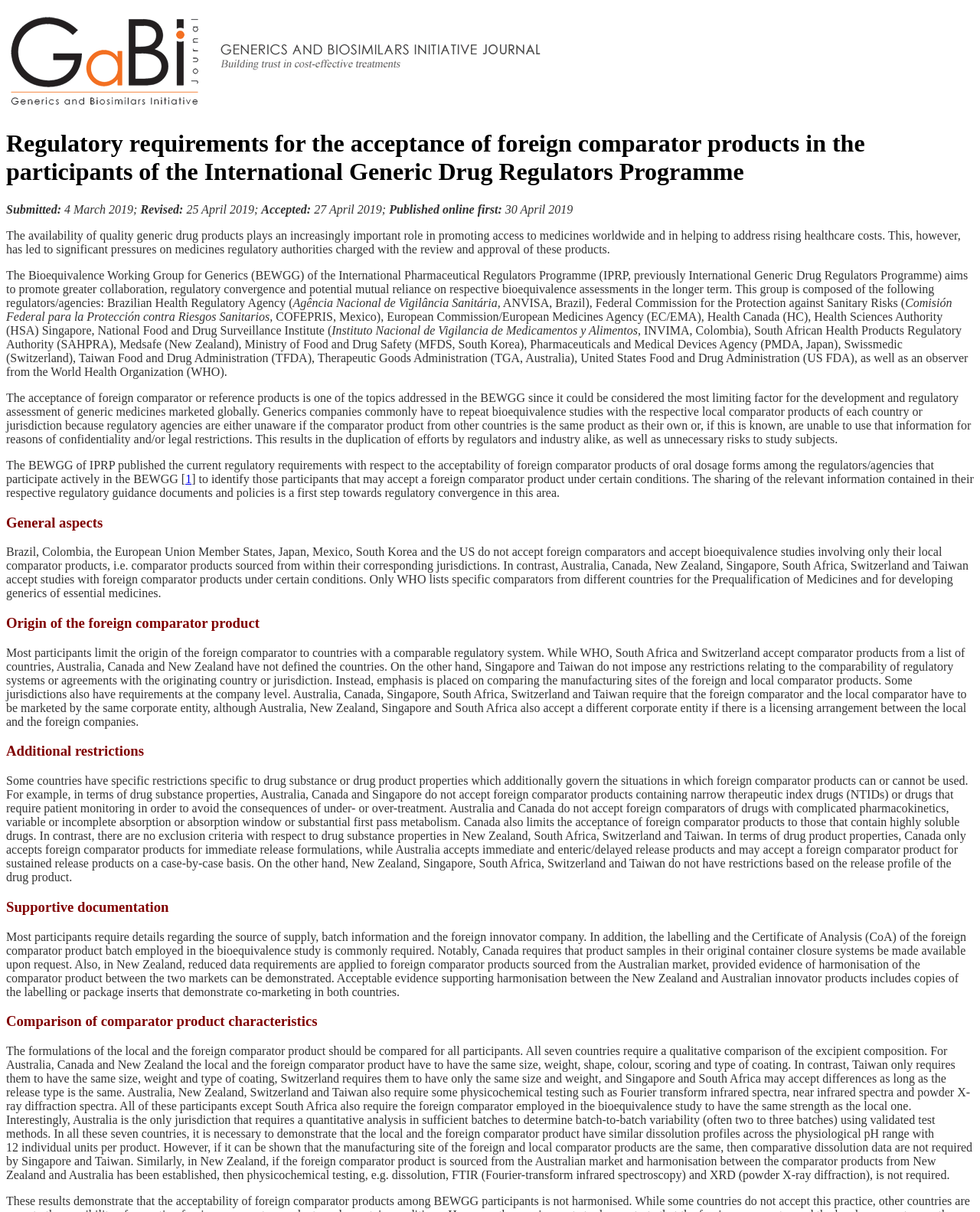Please reply to the following question with a single word or a short phrase:
What is the purpose of the Bioequivalence Working Group for Generics?

Promote regulatory convergence